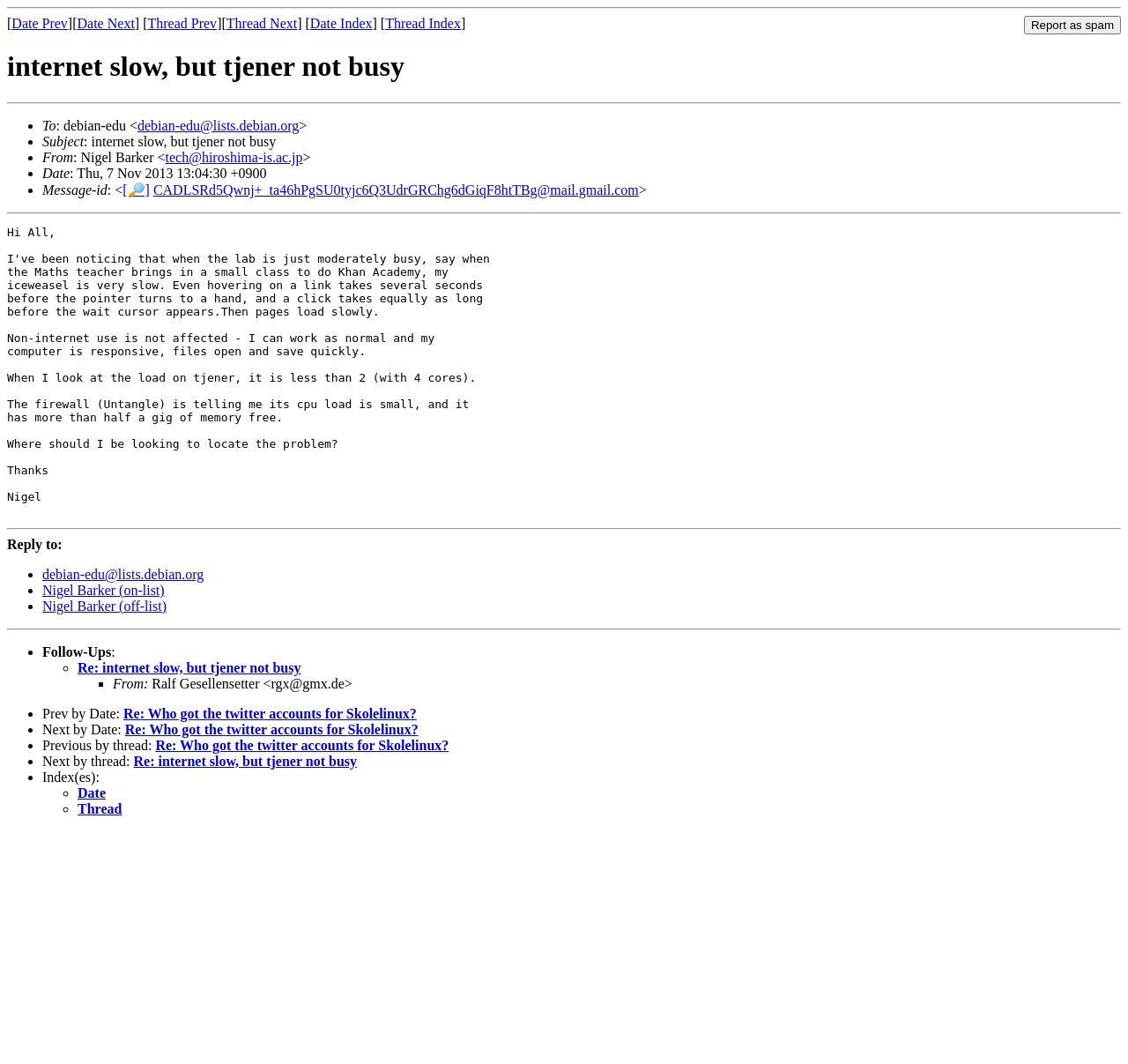Who is the sender of this email?
Answer the question with a single word or phrase derived from the image.

Nigel Barker